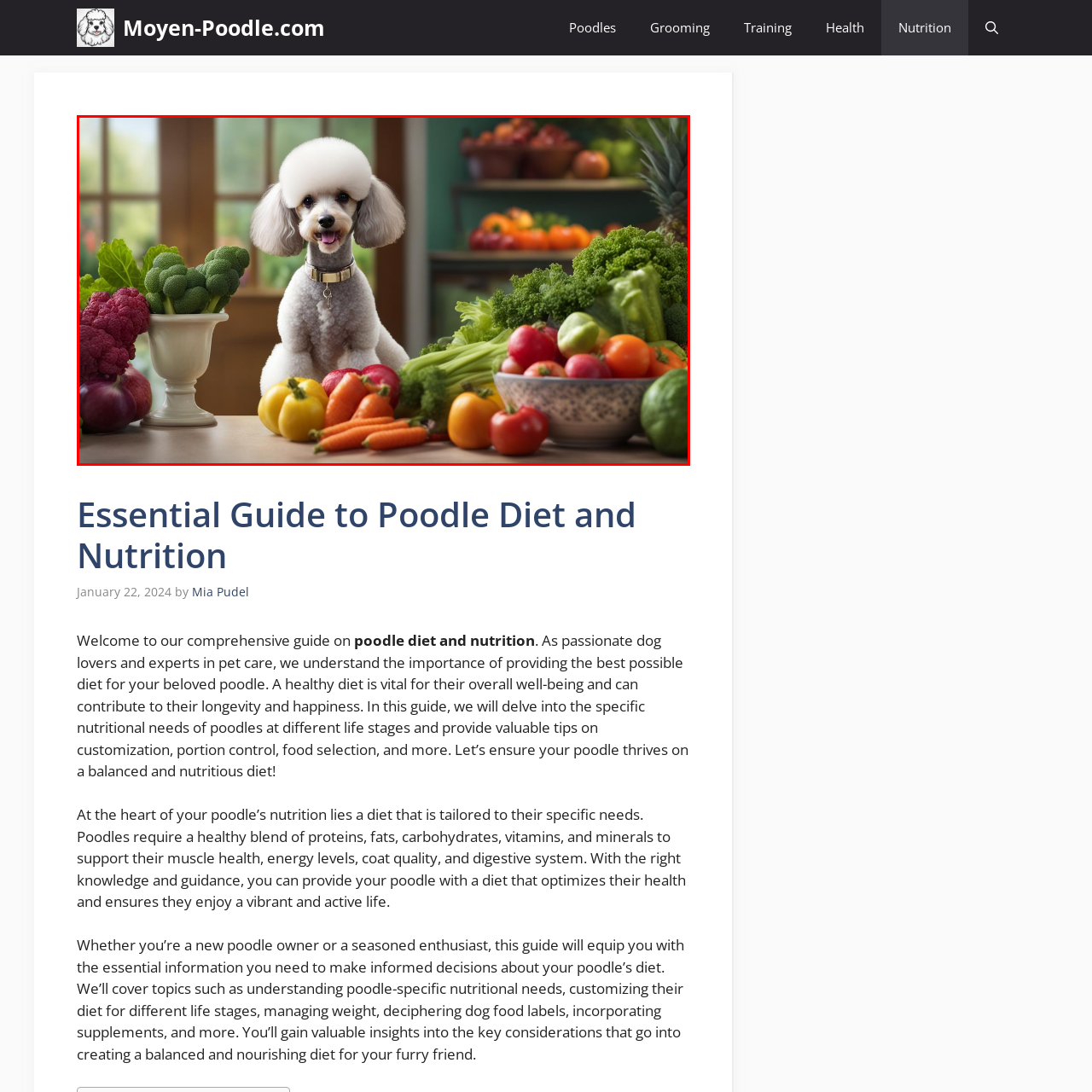Provide a detailed narrative of the image inside the red-bordered section.

This vibrant image features an adorable poodle sitting gracefully at a kitchen table surrounded by a colorful assortment of fresh vegetables and fruits. The poodle is groomed to perfection, showcasing its fluffy, white coat, while wearing a stylish collar that adds a touch of charm. Nearby, a decorative bowl brims with a variety of vegetables, including broccoli, carrots, and bell peppers, emphasizing the theme of healthy nutrition. In the background, hints of a cozy kitchen can be seen through large windows, with more fruits artistically arranged on shelves, reinforcing the message of a wholesome diet for pets. This scene beautifully captures the essence of providing a nutritious lifestyle for poodles, echoing the guide's emphasis on healthy eating for our beloved furry companions.